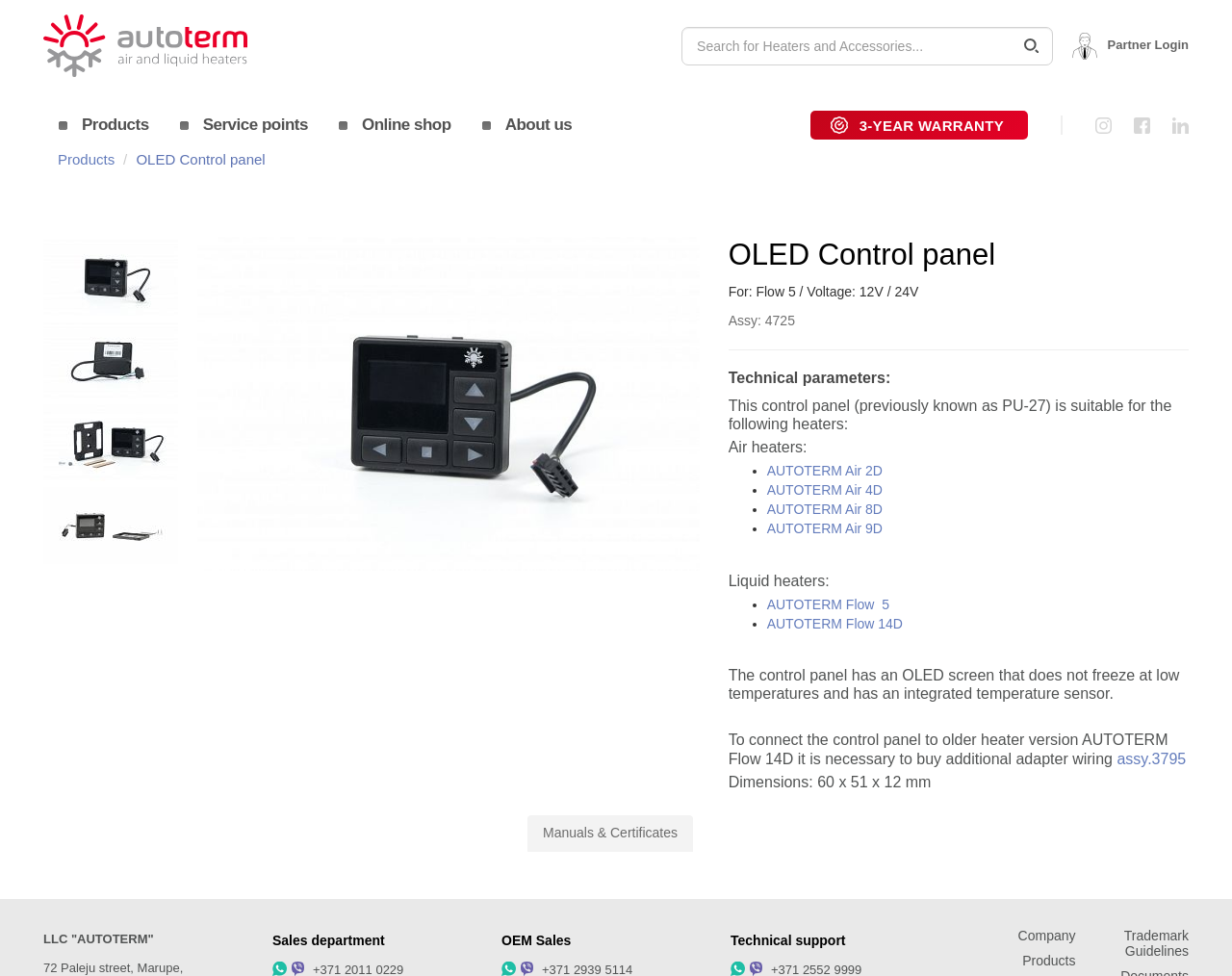Provide the bounding box coordinates of the section that needs to be clicked to accomplish the following instruction: "Read OLED Control panel description."

[0.11, 0.155, 0.215, 0.172]